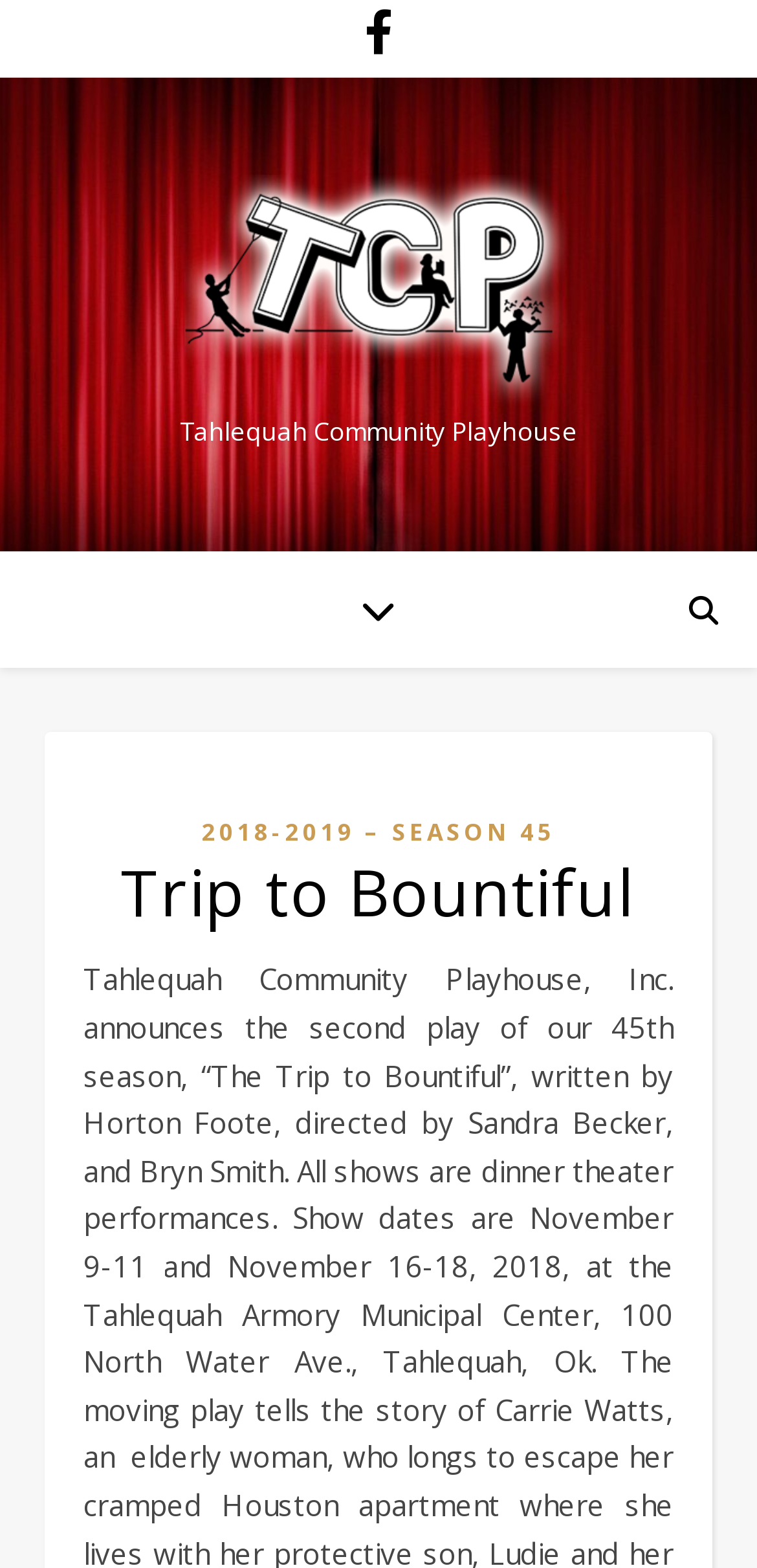Reply to the question with a single word or phrase:
What is the name of the community playhouse?

Tahlequah Community Playhouse